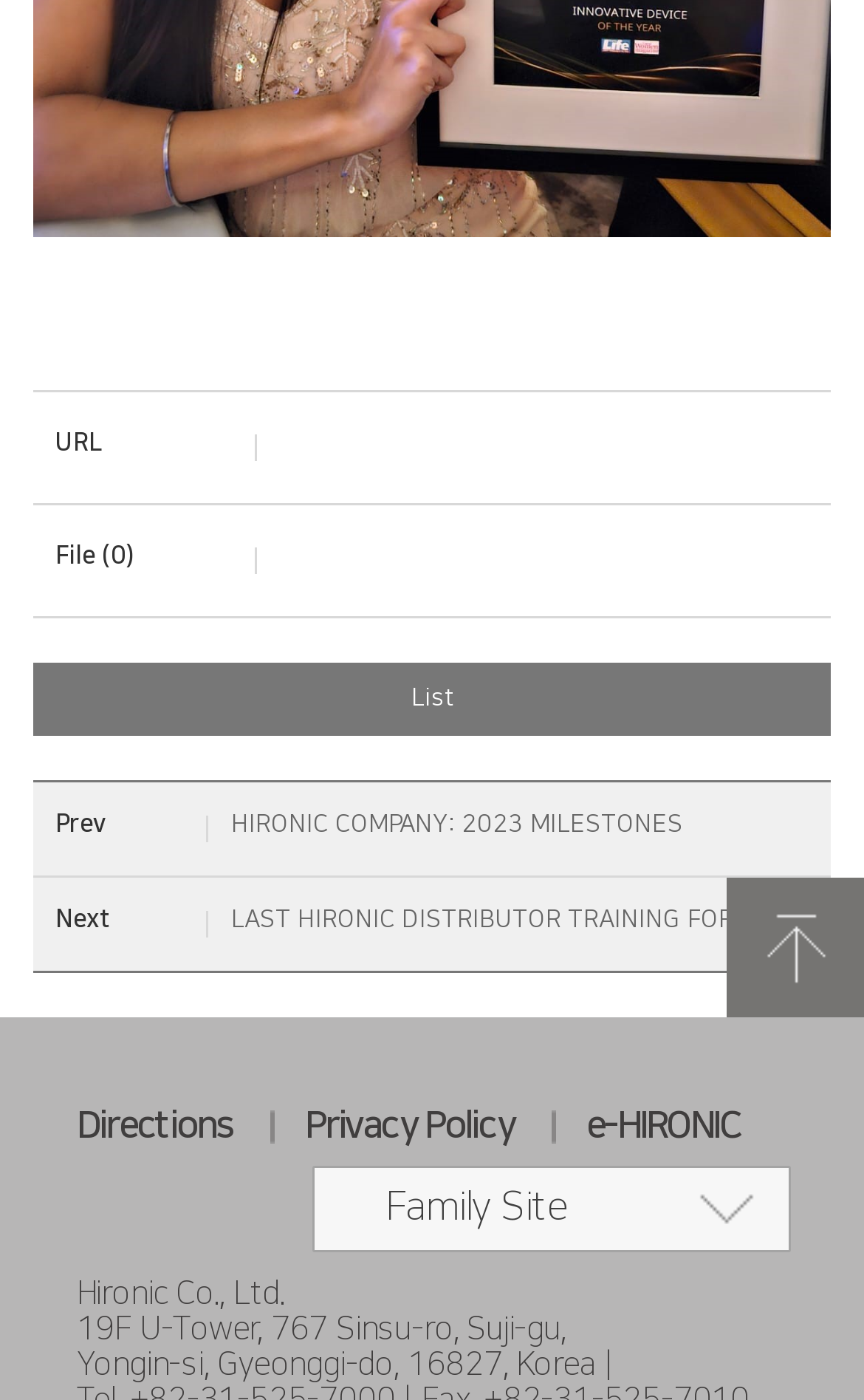Predict the bounding box coordinates of the UI element that matches this description: "Family Site". The coordinates should be in the format [left, top, right, bottom] with each value between 0 and 1.

[0.362, 0.832, 0.915, 0.894]